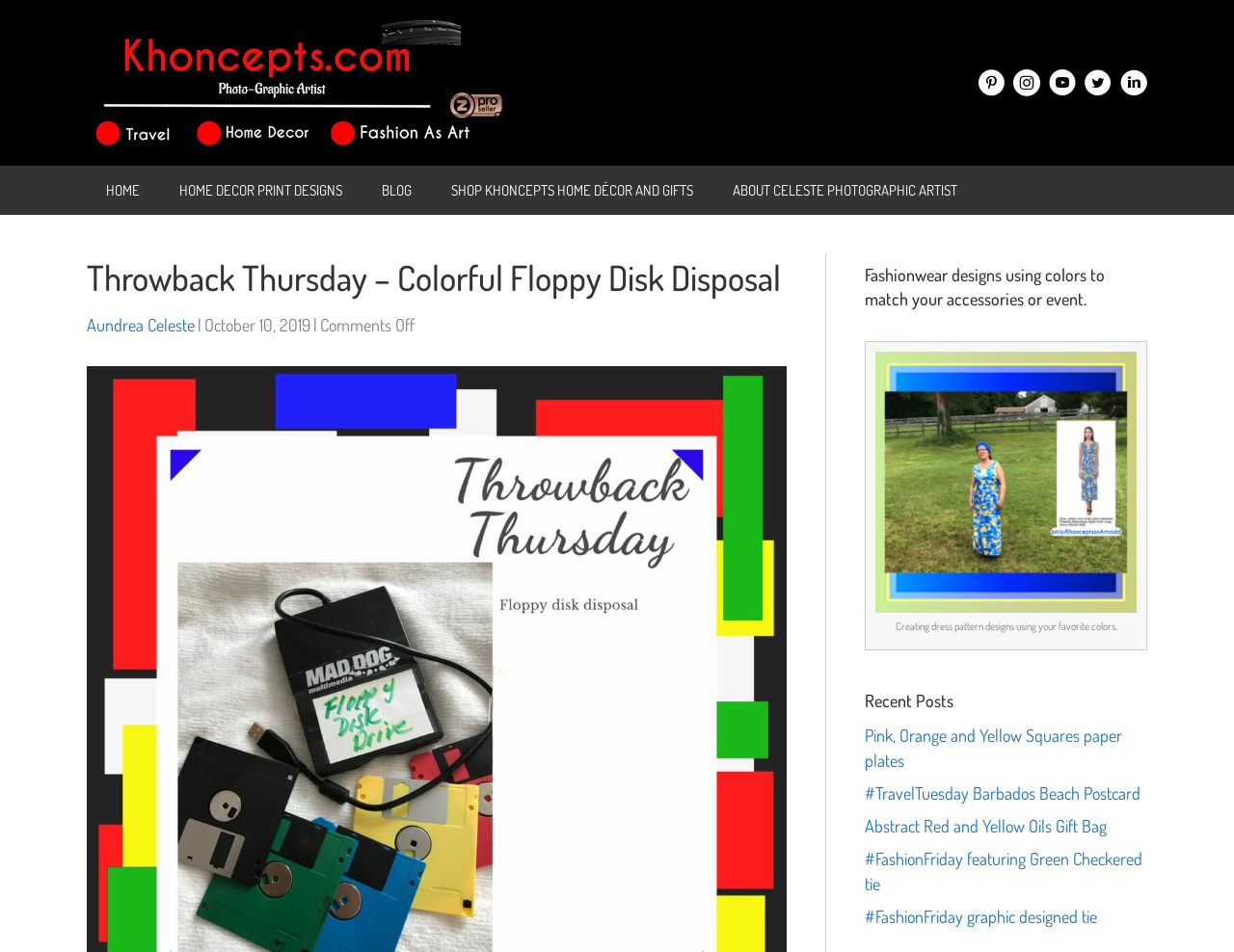Please indicate the bounding box coordinates for the clickable area to complete the following task: "Submit to get Early Access". The coordinates should be specified as four float numbers between 0 and 1, i.e., [left, top, right, bottom].

None